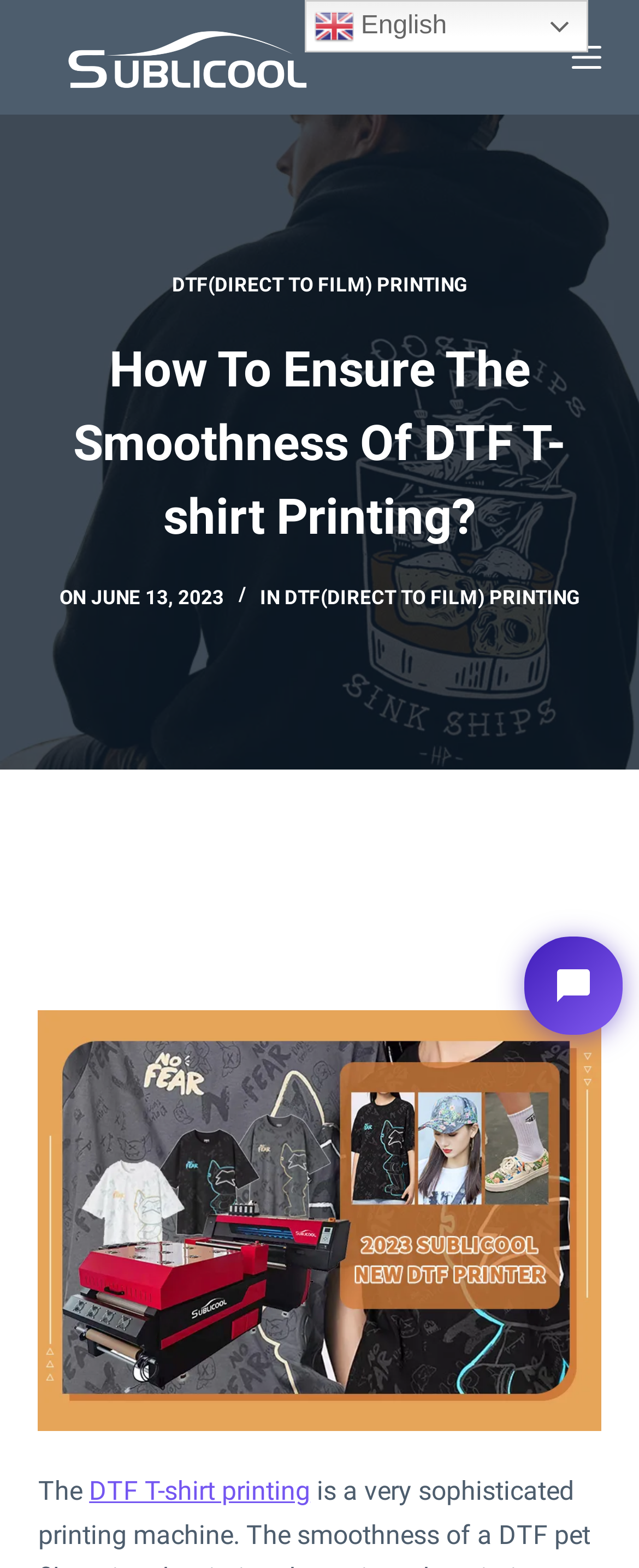What is the date of the article?
Observe the image and answer the question with a one-word or short phrase response.

JUNE 13, 2023